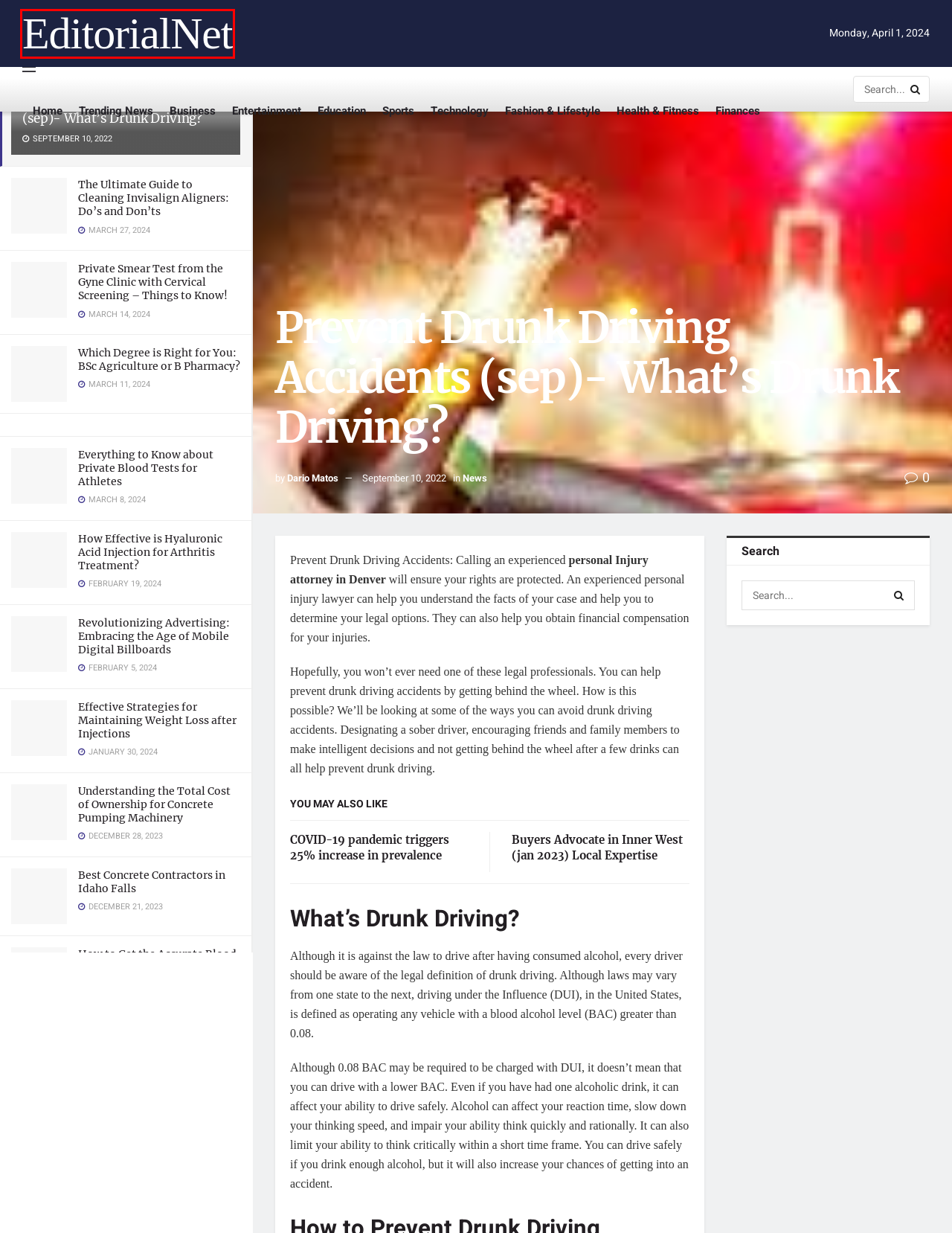You are looking at a screenshot of a webpage with a red bounding box around an element. Determine the best matching webpage description for the new webpage resulting from clicking the element in the red bounding box. Here are the descriptions:
A. Trending News Archives - EditorialNet
B. Blood Test Accuracy: Essential Insights
C. Education Archives - EditorialNet
D. Home - EditorialNet
E. Sports Archives - EditorialNet
F. The Ultimate Guide to Cleaning Invisalign Aligners
G. Entertainment Archives - EditorialNet
H. Finances Archives - EditorialNet

D